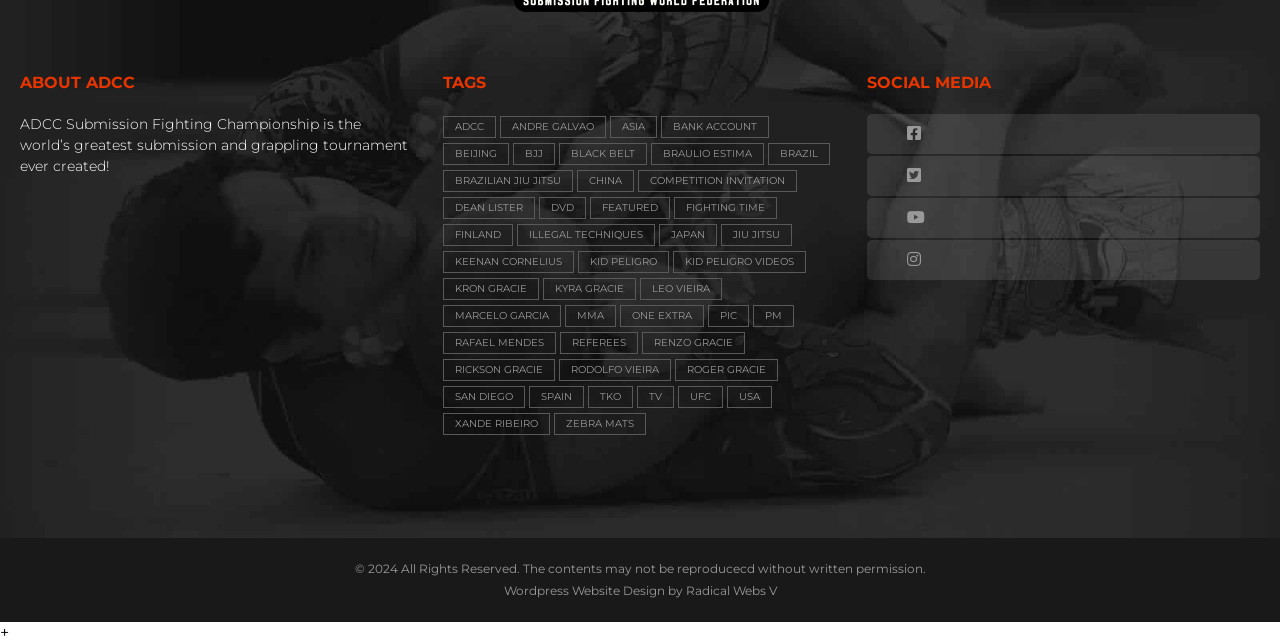What is the name of the person with 27 items?
Answer the question based on the image using a single word or a brief phrase.

Rafael Mendes